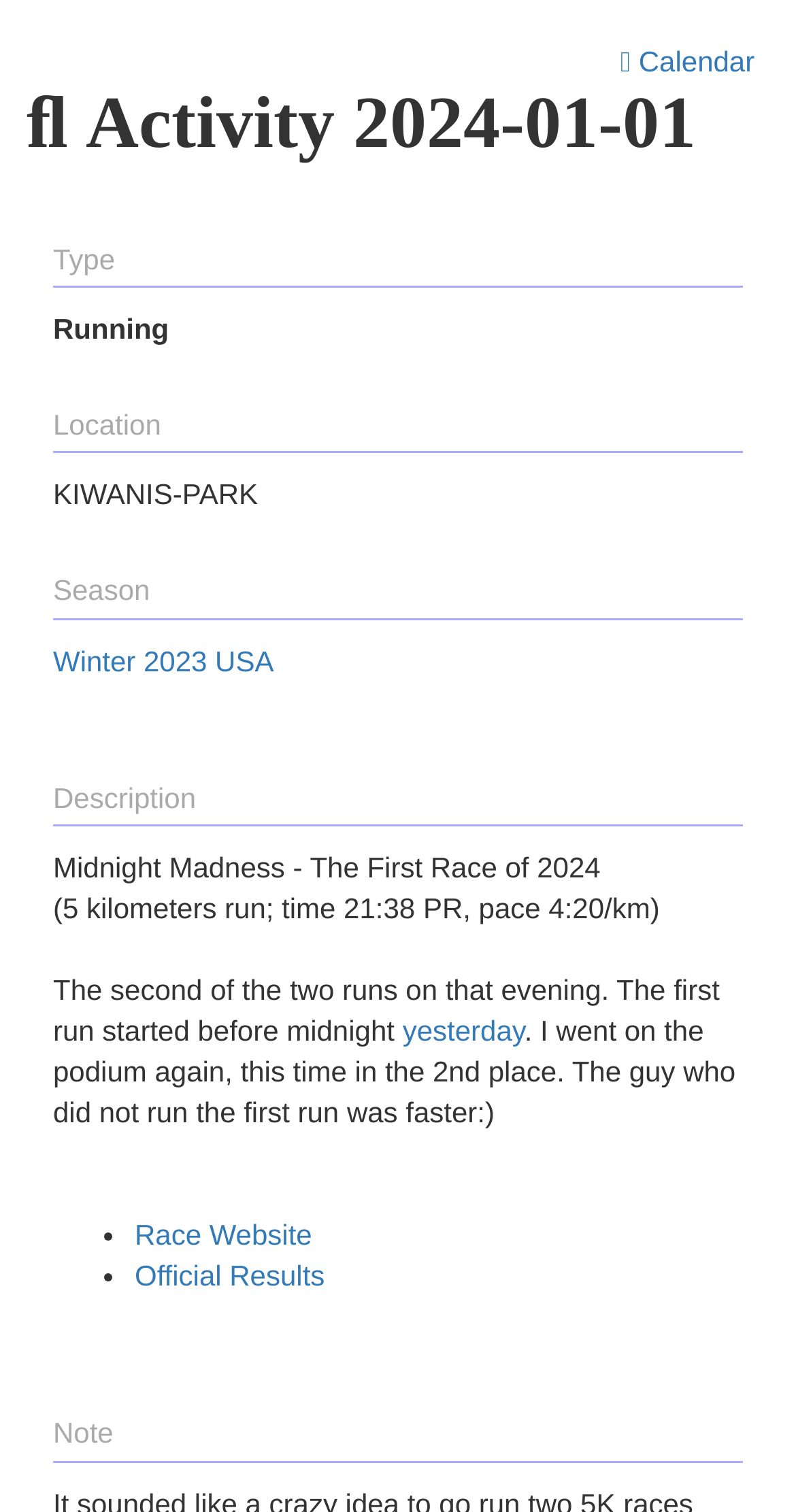Provide a comprehensive description of the webpage.

This webpage appears to be a personal running log or blog post, detailing a specific running event. At the top, there is a calendar link and a heading that reads "Activity 2024-01-01". Below this, there are several sections of information, including "Type", "Location", "Season", and "Description". 

The "Type" section simply states "Running", while the "Location" section specifies "KIWANIS-PARK". The "Season" section links to "Winter 2023 USA". The "Description" section provides more detailed information about the event, including the name "Midnight Madness - The First Race of 2024", the distance and time of the run, and a personal note about the experience.

Further down the page, there is a paragraph of text that continues to describe the event, including the fact that it was the second of two runs that evening. There is also a link to "yesterday", which may be a reference to a previous blog post or event.

At the bottom of the page, there are two links, "Race Website" and "Official Results", which are marked with bullet points. Finally, there is a "Note" section at the very bottom of the page, but it does not contain any additional information.